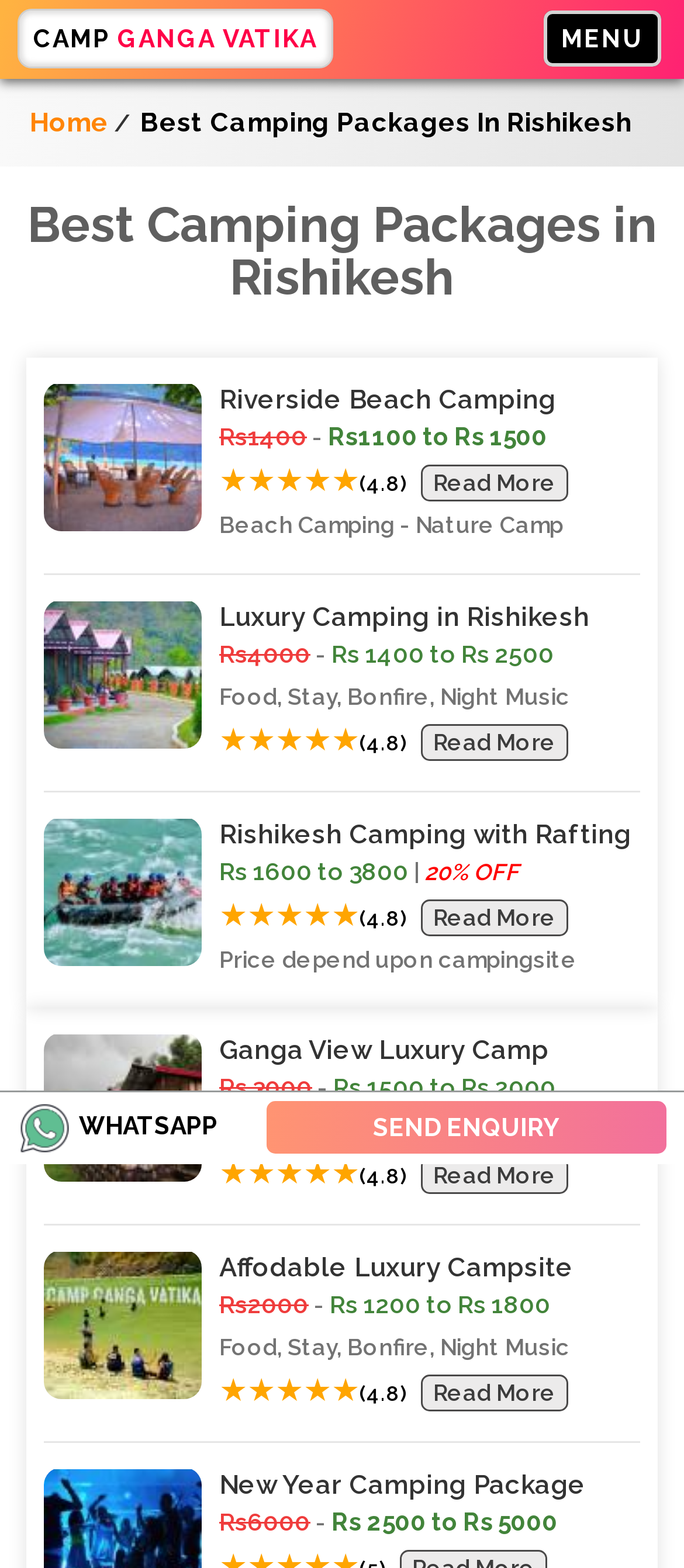Using the image as a reference, answer the following question in as much detail as possible:
What is the rating of the Luxury Camping in Rishikesh package?

I found the rating of the Luxury Camping in Rishikesh package by looking at the text next to the 'Luxury Camping in Rishikesh' link, which shows a rating of 4.8 out of 5 stars.